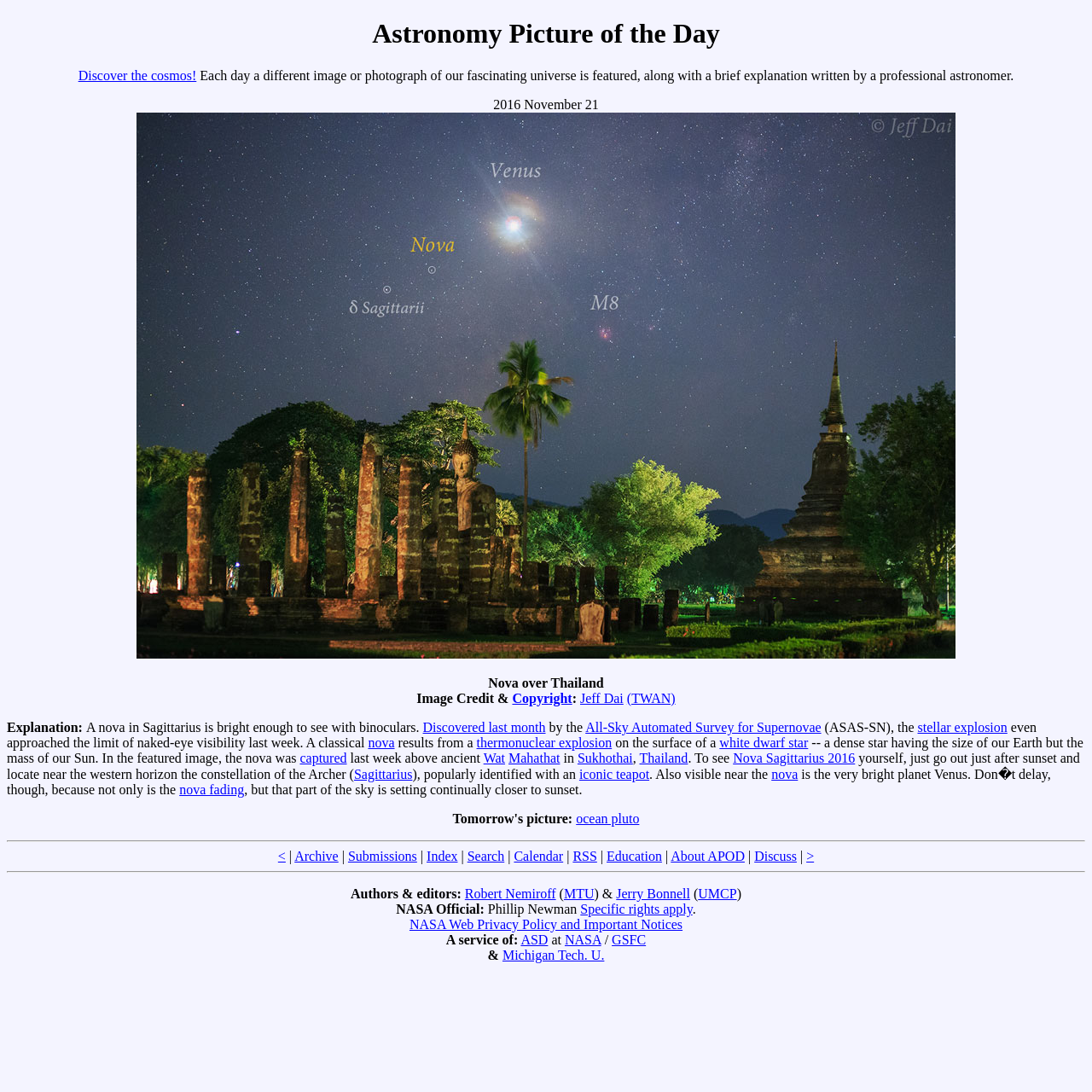Provide a one-word or short-phrase answer to the question:
What is the name of the constellation where the nova is located?

Sagittarius